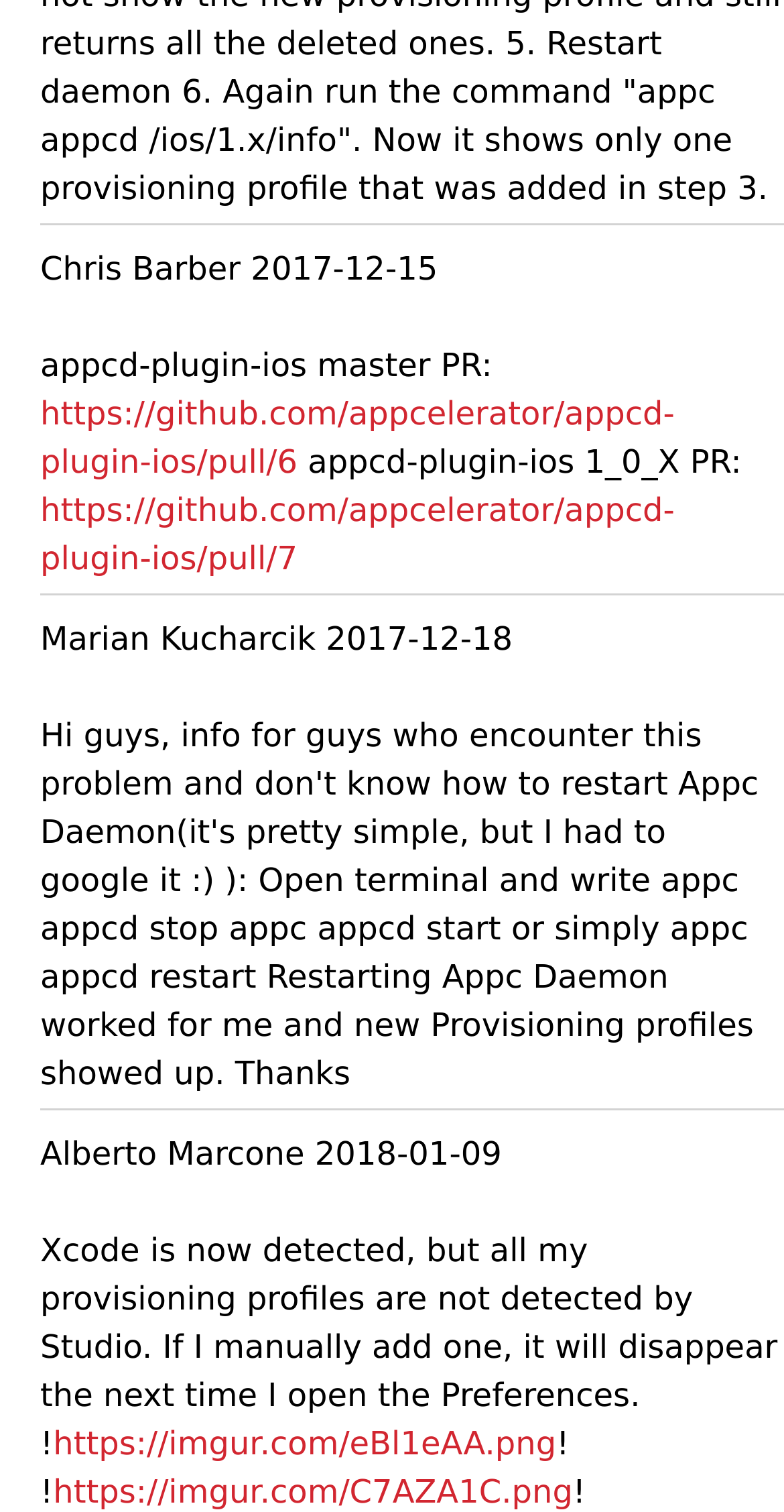Based on the image, provide a detailed response to the question:
Who made the post about appcd-plugin-ios master PR?

The post about appcd-plugin-ios master PR is made by Chris Barber, as indicated by the StaticText element with the text 'Chris Barber 2017-12-15'.